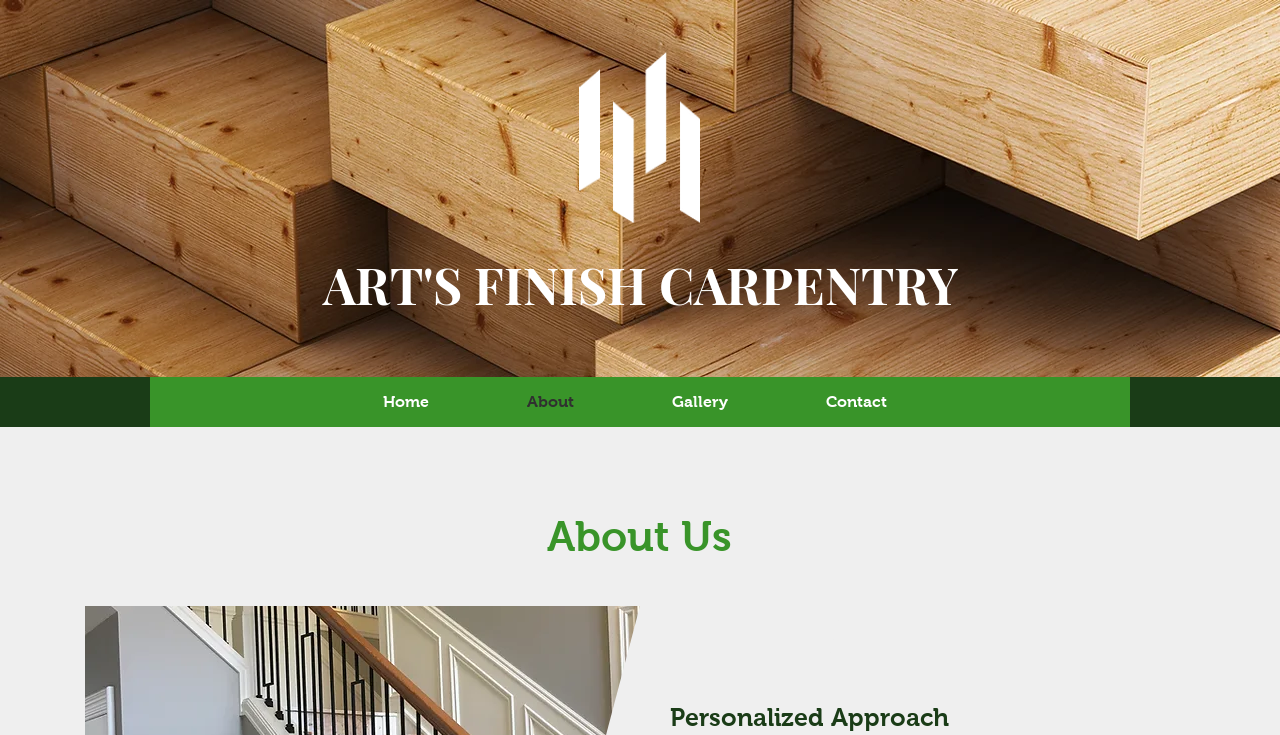Offer a detailed account of what is visible on the webpage.

The webpage is about Art's FC inc, a finish carpentry company. At the top, there is a link on the left side, taking up about a quarter of the width. Below it, there is a prominent heading "ART'S FINISH CARPENTRY" that spans almost the entire width of the page. Within this heading, there is a link with the same text, slightly indented.

On the right side, there is a navigation menu labeled "Site" that contains four links: "Home", "About", "Gallery", and "Contact". These links are arranged horizontally, with "Home" on the left and "Contact" on the right.

Further down the page, there is a heading "About Us" that takes up about half of the width, positioned near the top-left corner of the lower half of the page.